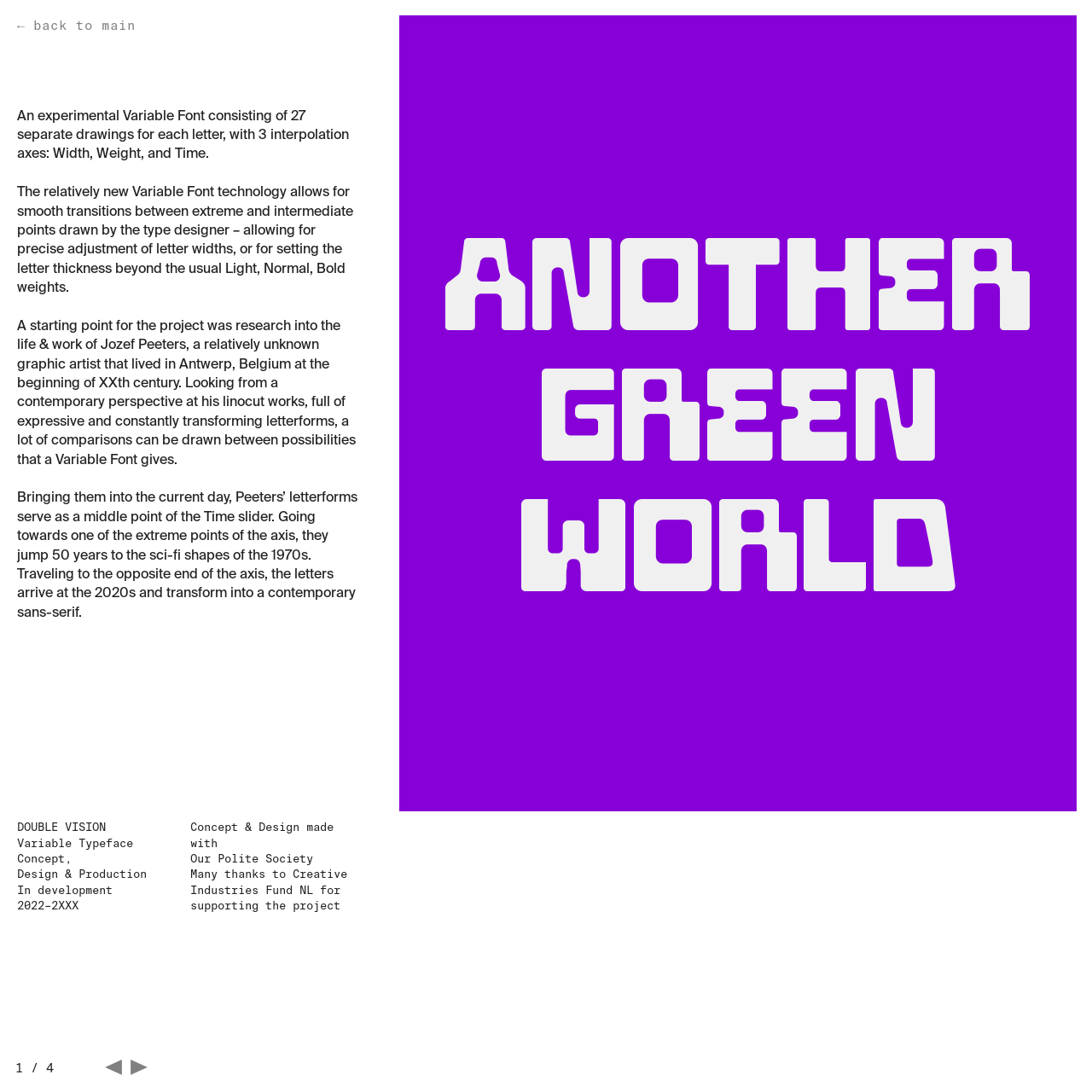Identify the bounding box coordinates for the UI element that matches this description: "← back to main".

[0.016, 0.016, 0.124, 0.031]